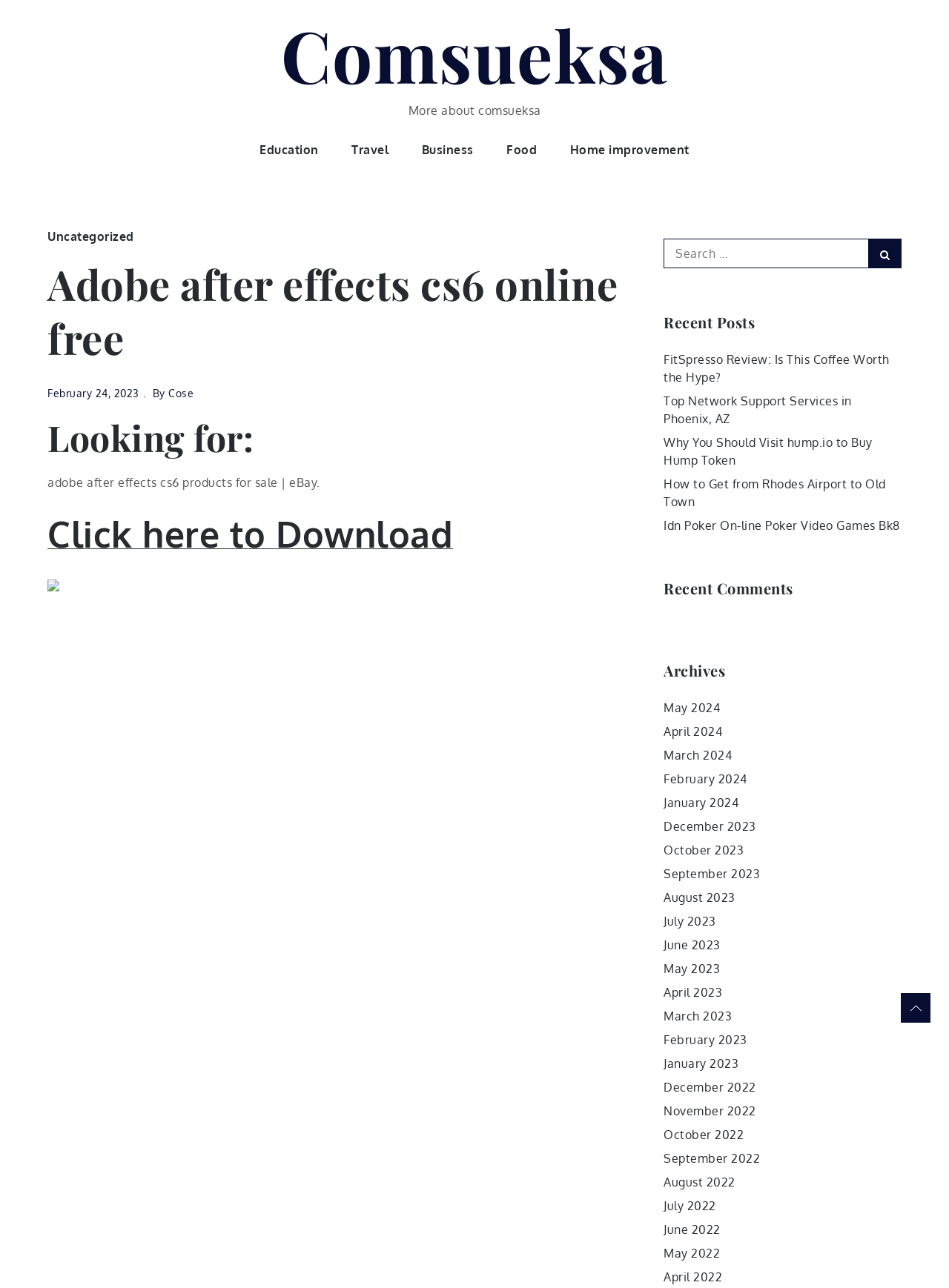What is the category of the link 'Food'?
Answer with a single word or phrase by referring to the visual content.

Home improvement